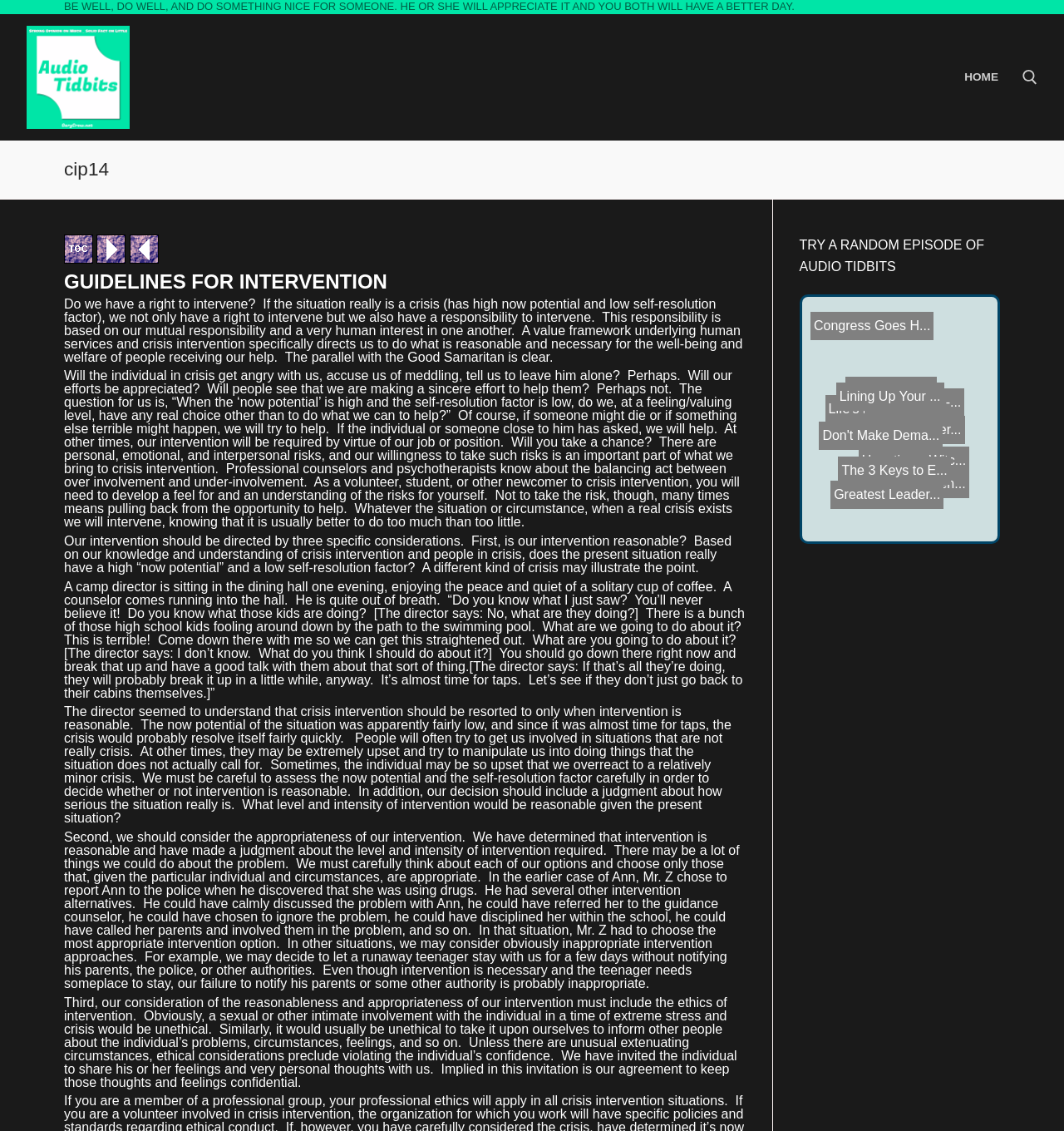Please answer the following question using a single word or phrase: 
Is there a search function available on the webpage?

Yes